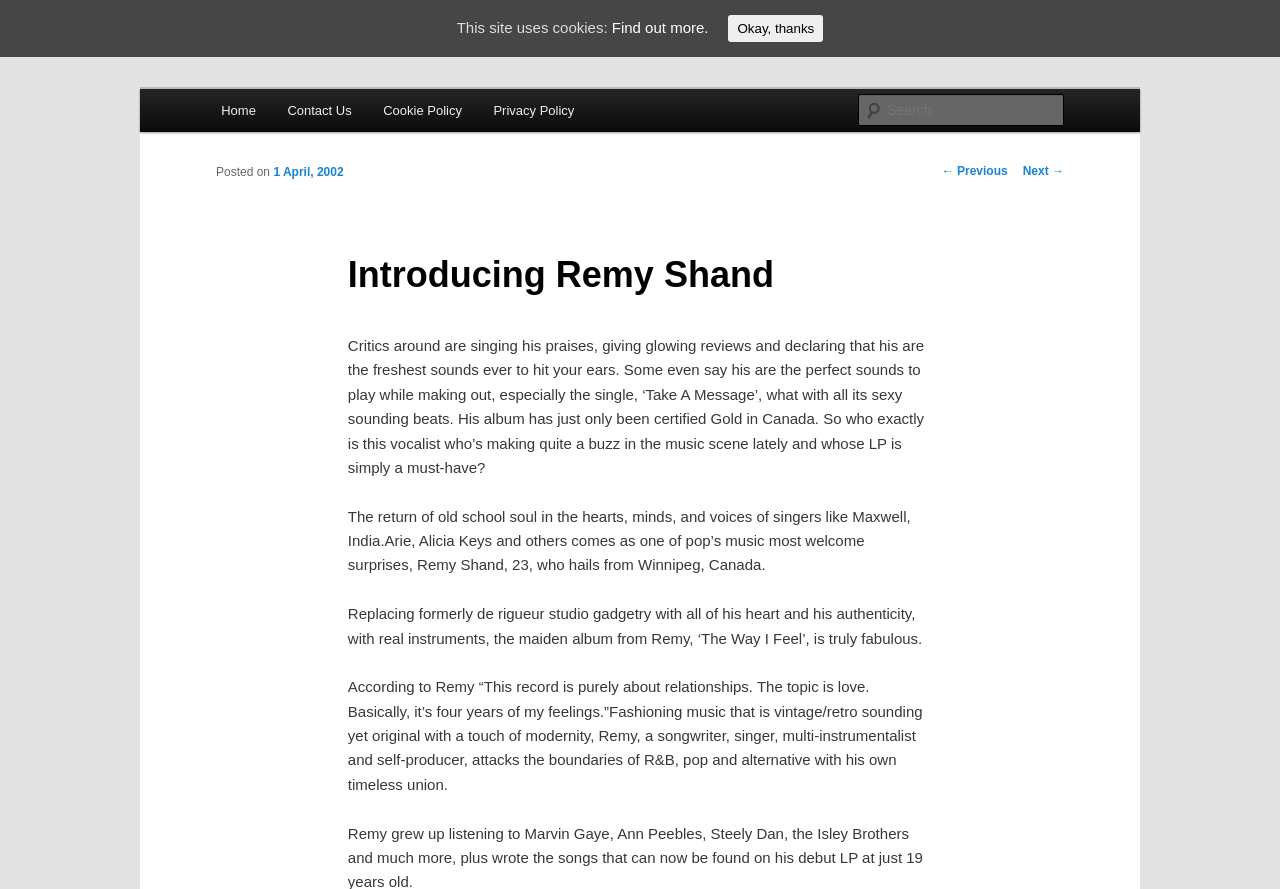Determine the bounding box coordinates of the region that needs to be clicked to achieve the task: "Search for something".

[0.671, 0.106, 0.831, 0.142]